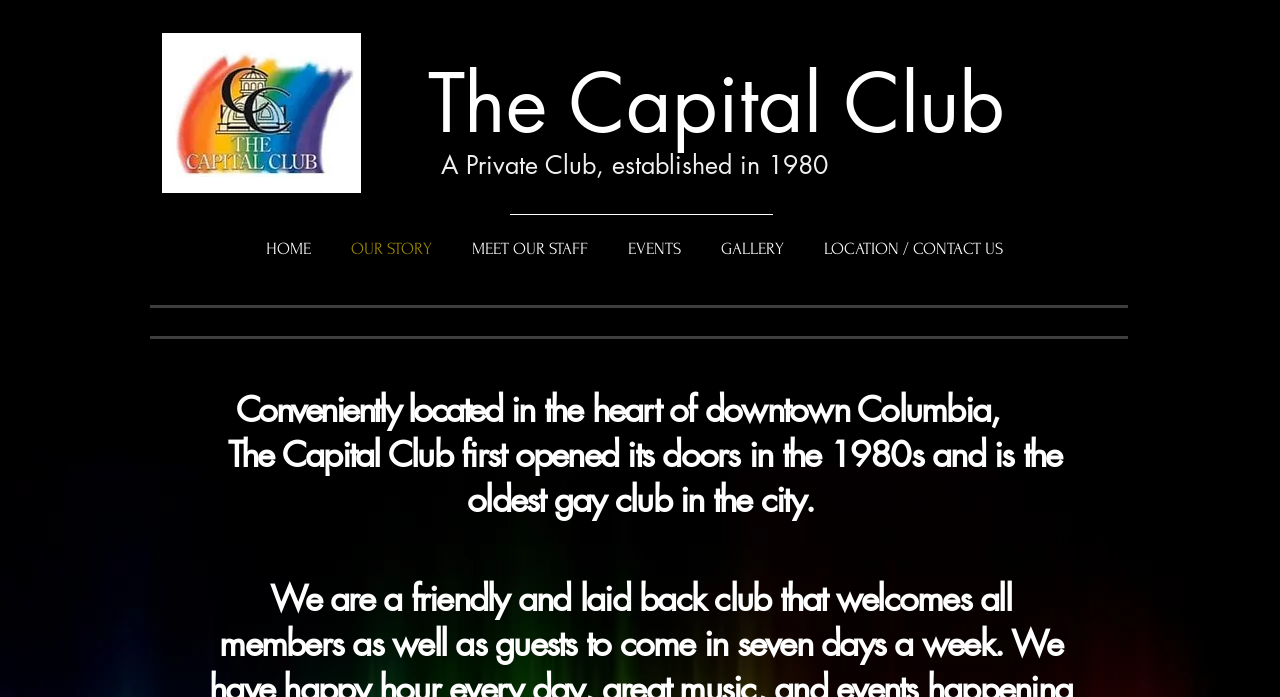Examine the image and give a thorough answer to the following question:
What is the position of the 'OUR STORY' link?

The position of the 'OUR STORY' link can be determined by examining the navigation links. The links are in the order of 'HOME', 'OUR STORY', 'MEET OUR STAFF', 'EVENTS', 'GALLERY', and 'LOCATION / CONTACT US'. Therefore, the 'OUR STORY' link is the second link in the navigation.